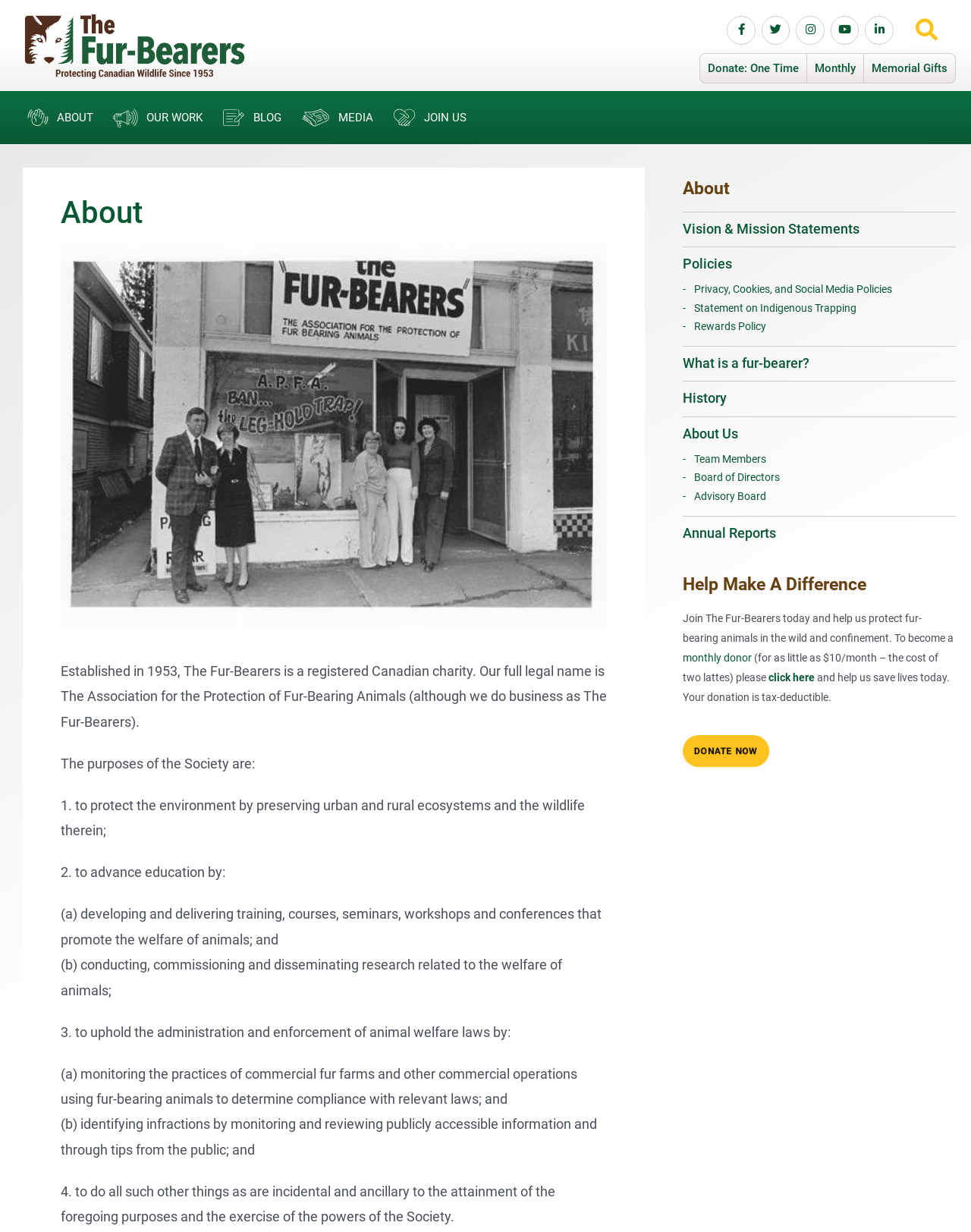How many links are there in the 'About' section?
Using the details shown in the screenshot, provide a comprehensive answer to the question.

The 'About' section is located at the top of the webpage and contains links to 'About', 'Vision & Mission Statements', 'Policies', 'What is a fur-bearer?', 'History', 'About Us', 'Team Members', 'Board of Directors', and 'Advisory Board'.